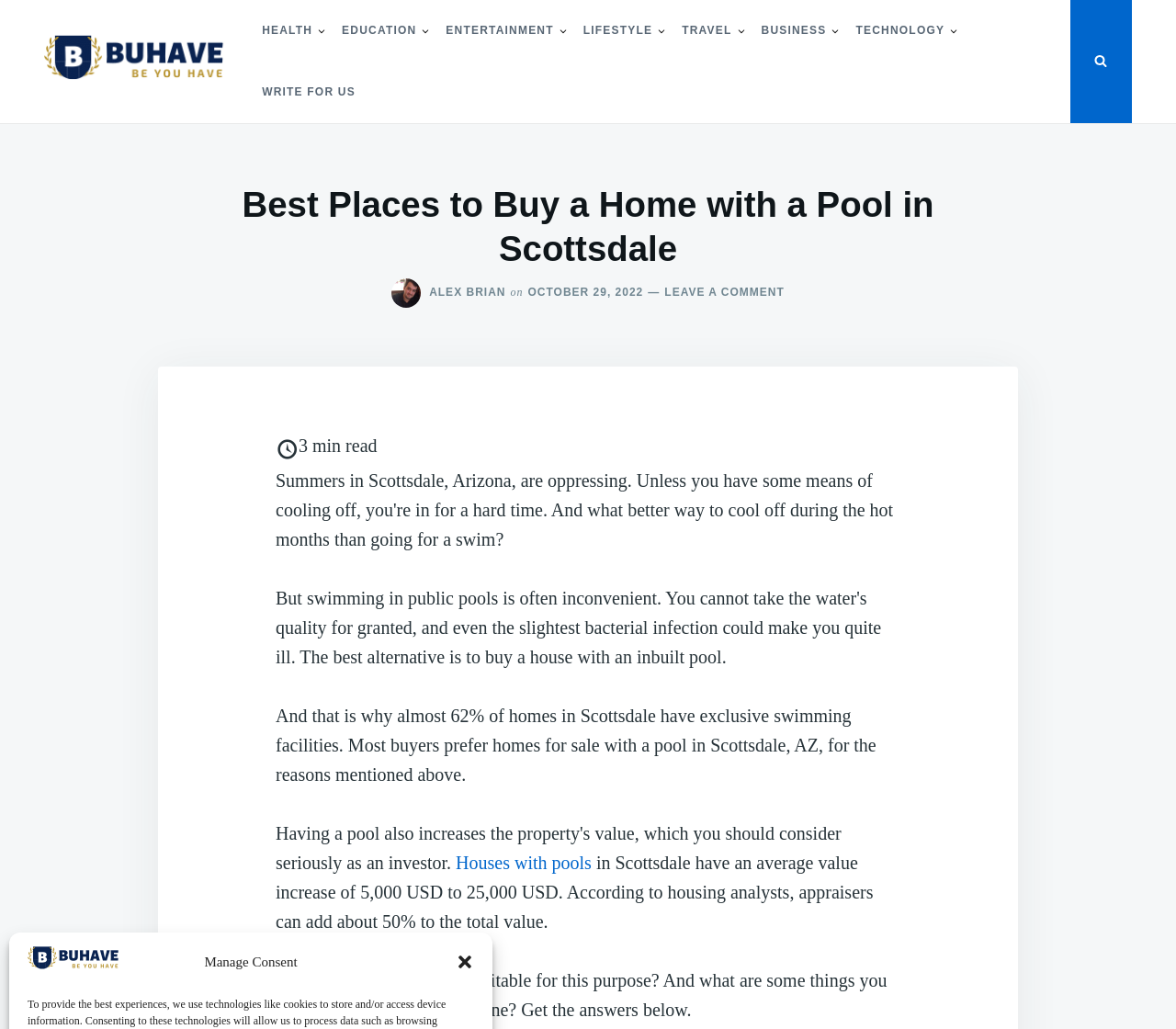Based on the element description: "BUHAVE", identify the bounding box coordinates for this UI element. The coordinates must be four float numbers between 0 and 1, listed as [left, top, right, bottom].

[0.038, 0.087, 0.115, 0.111]